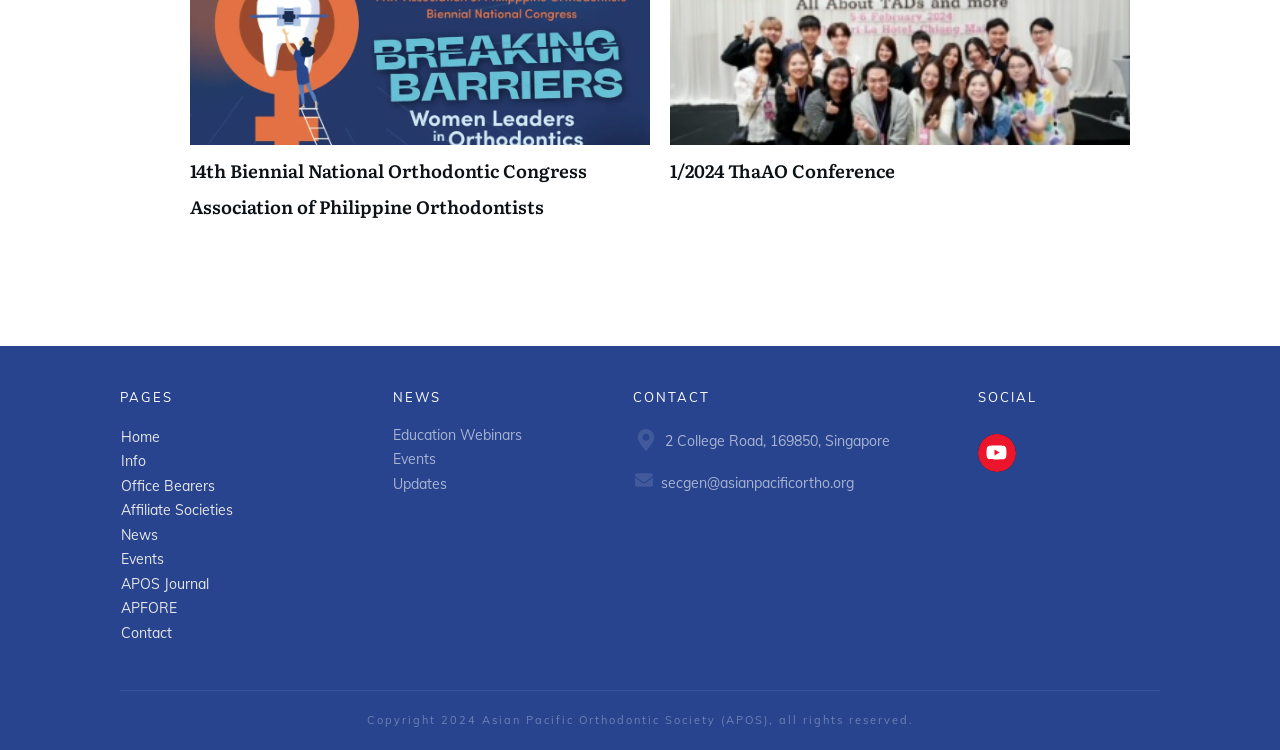Respond with a single word or phrase to the following question:
What is the purpose of the links under the 'PAGES' section?

To navigate to different pages